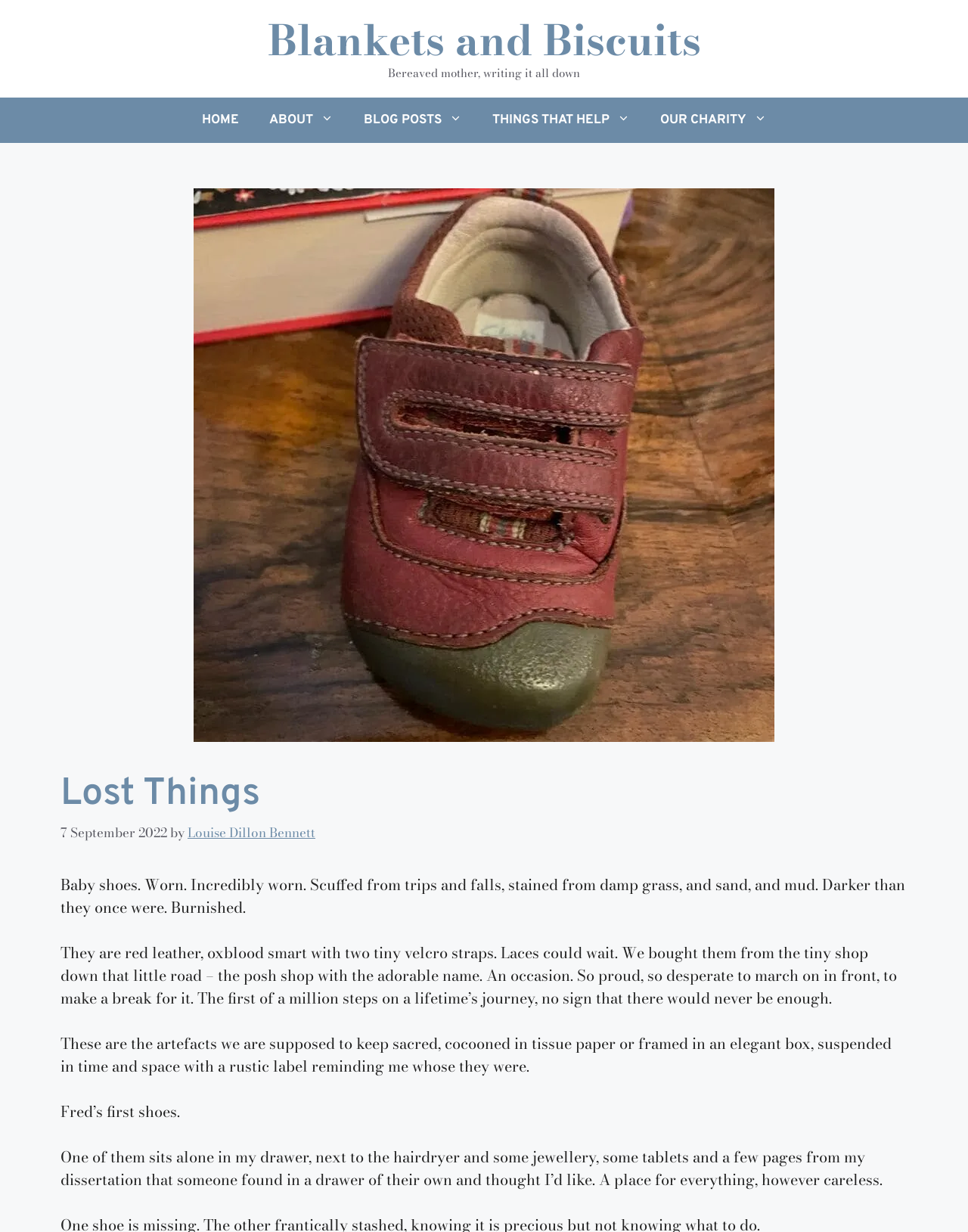Using the information in the image, could you please answer the following question in detail:
What is the name of the charity?

Although there is a link to 'OUR CHARITY' in the navigation section, the actual name of the charity is not mentioned on this webpage.